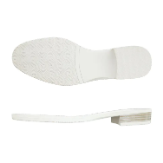What is the aesthetic of the shoe sole?
Using the information from the image, answer the question thoroughly.

The caption describes the shoe sole as having a 'minimalist aesthetic', suggesting that the design is simple and uncluttered.